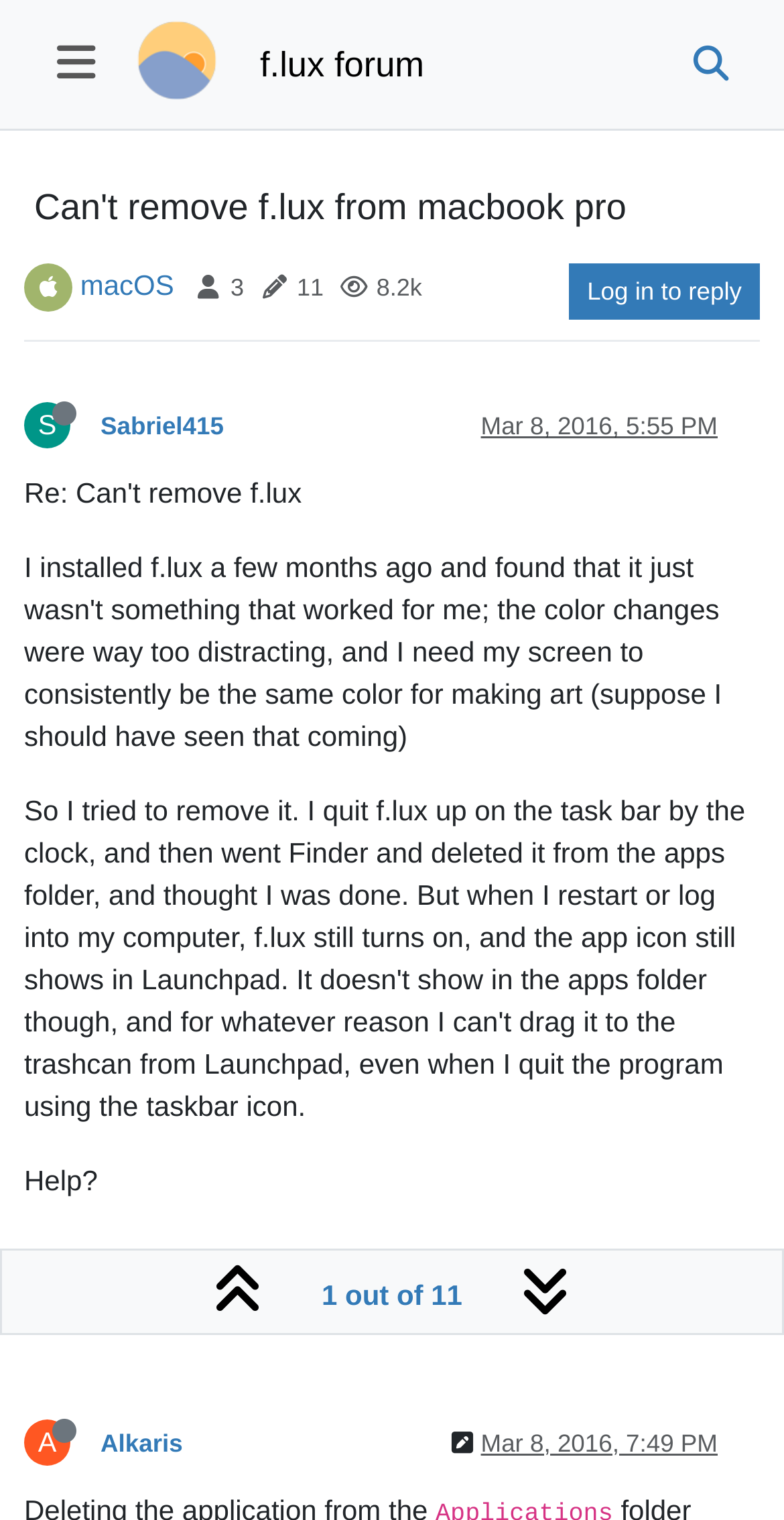Bounding box coordinates are specified in the format (top-left x, top-left y, bottom-right x, bottom-right y). All values are floating point numbers bounded between 0 and 1. Please provide the bounding box coordinate of the region this sentence describes: 1 out of 11

[0.359, 0.829, 0.641, 0.87]